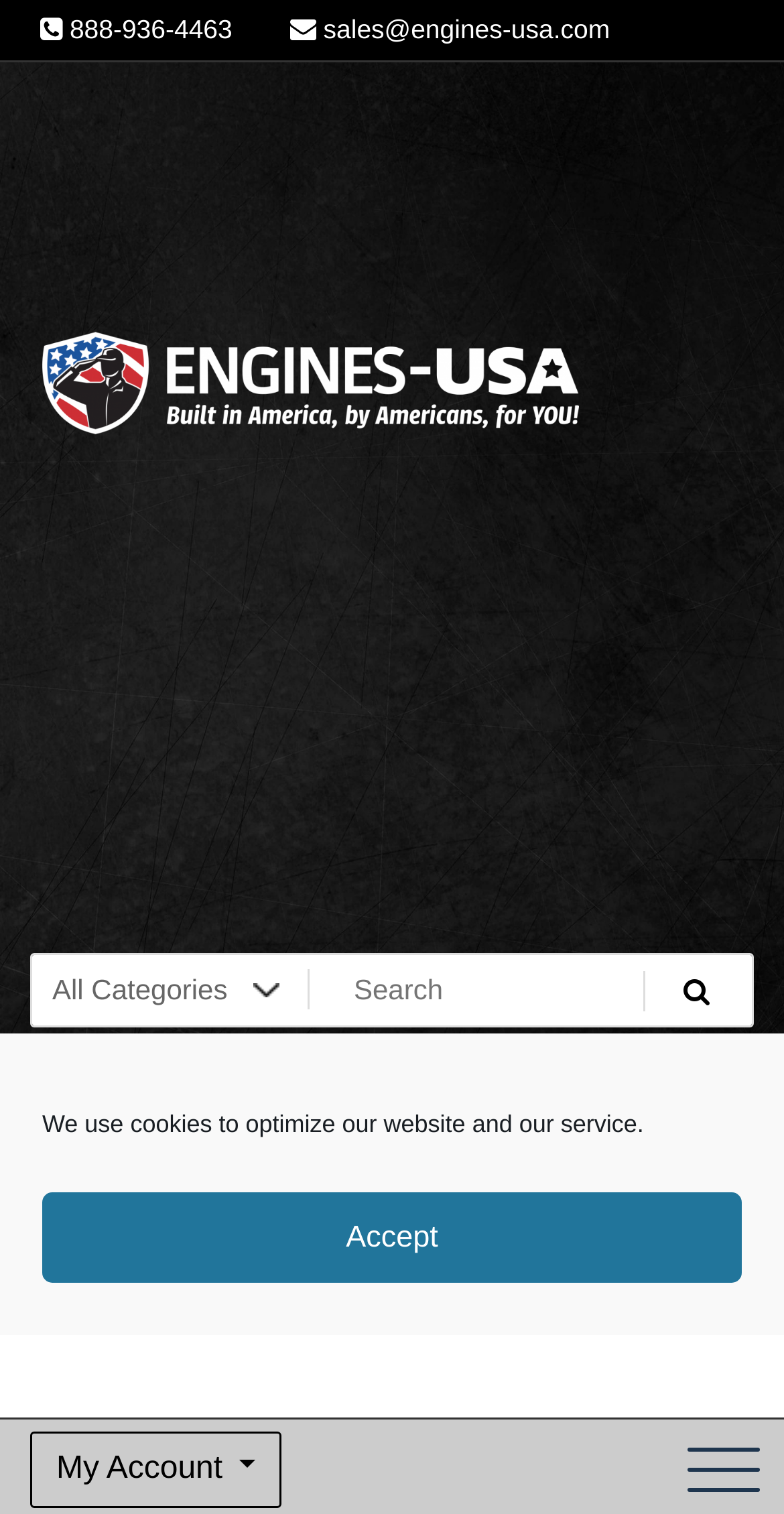What is the total cost in the shopping cart?
Look at the image and respond with a one-word or short-phrase answer.

$0.00